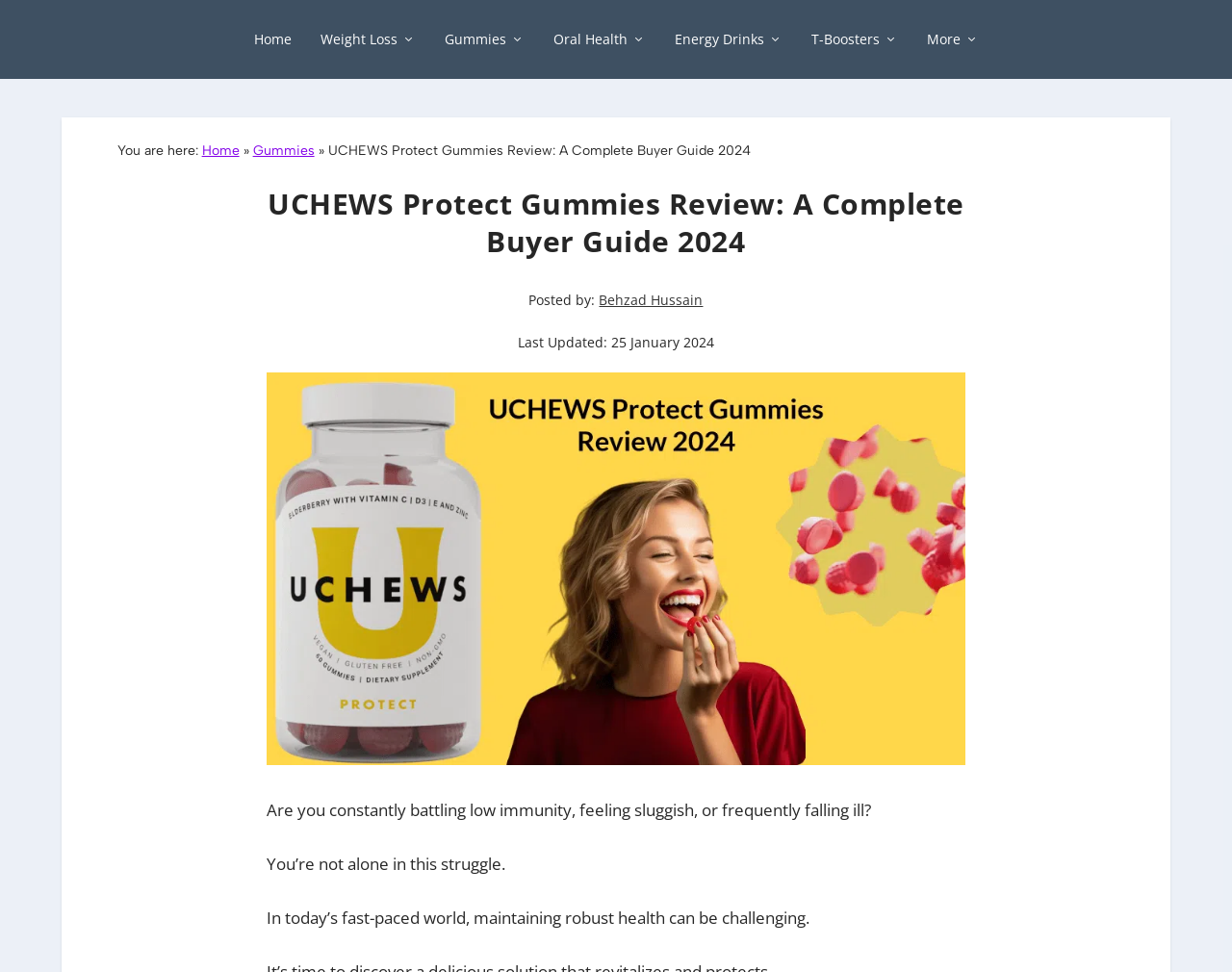Determine the bounding box coordinates for the clickable element to execute this instruction: "View the image of UCHEWS Protect Gummies Review". Provide the coordinates as four float numbers between 0 and 1, i.e., [left, top, right, bottom].

[0.216, 0.383, 0.783, 0.787]